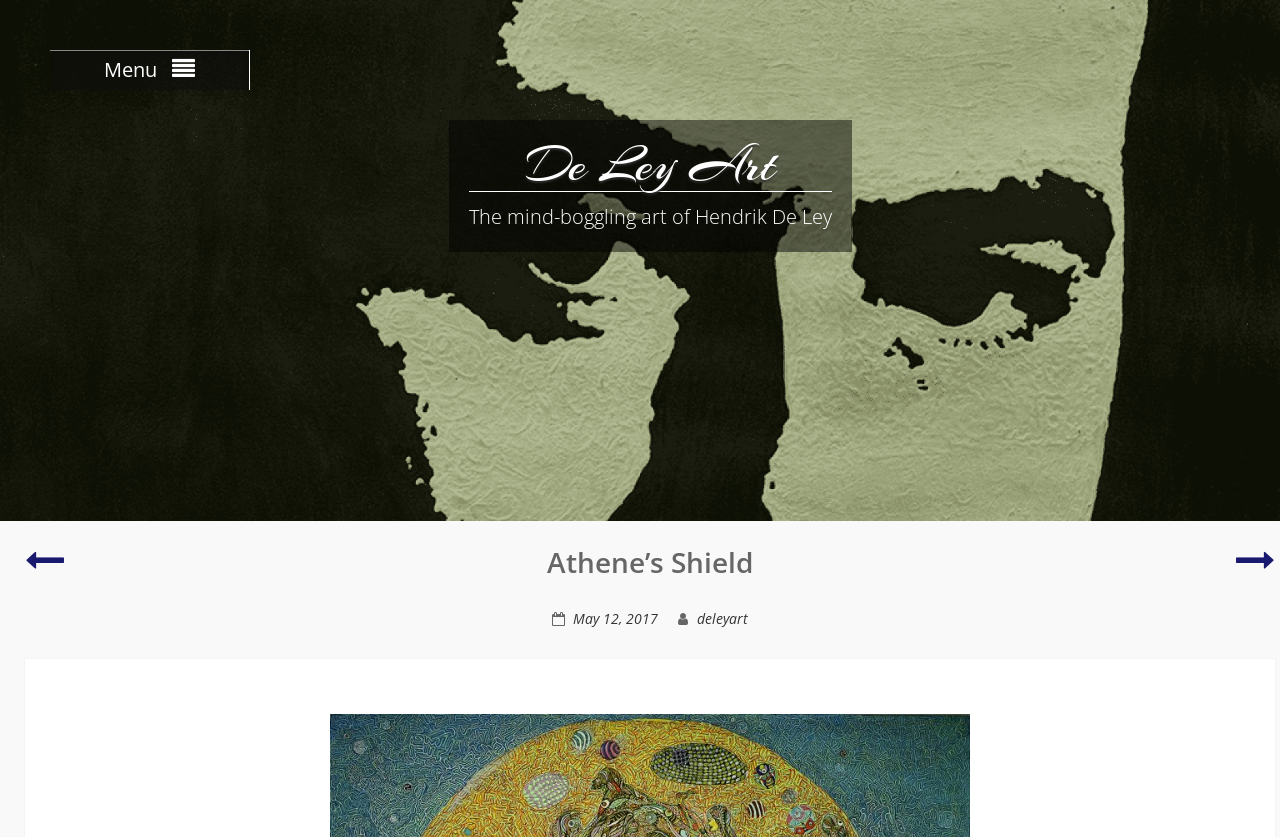What is the website of the artist?
Answer the question with as much detail as possible.

The website of the artist can be found in the link element with the text 'deleyart' located at coordinates [0.545, 0.727, 0.584, 0.75].